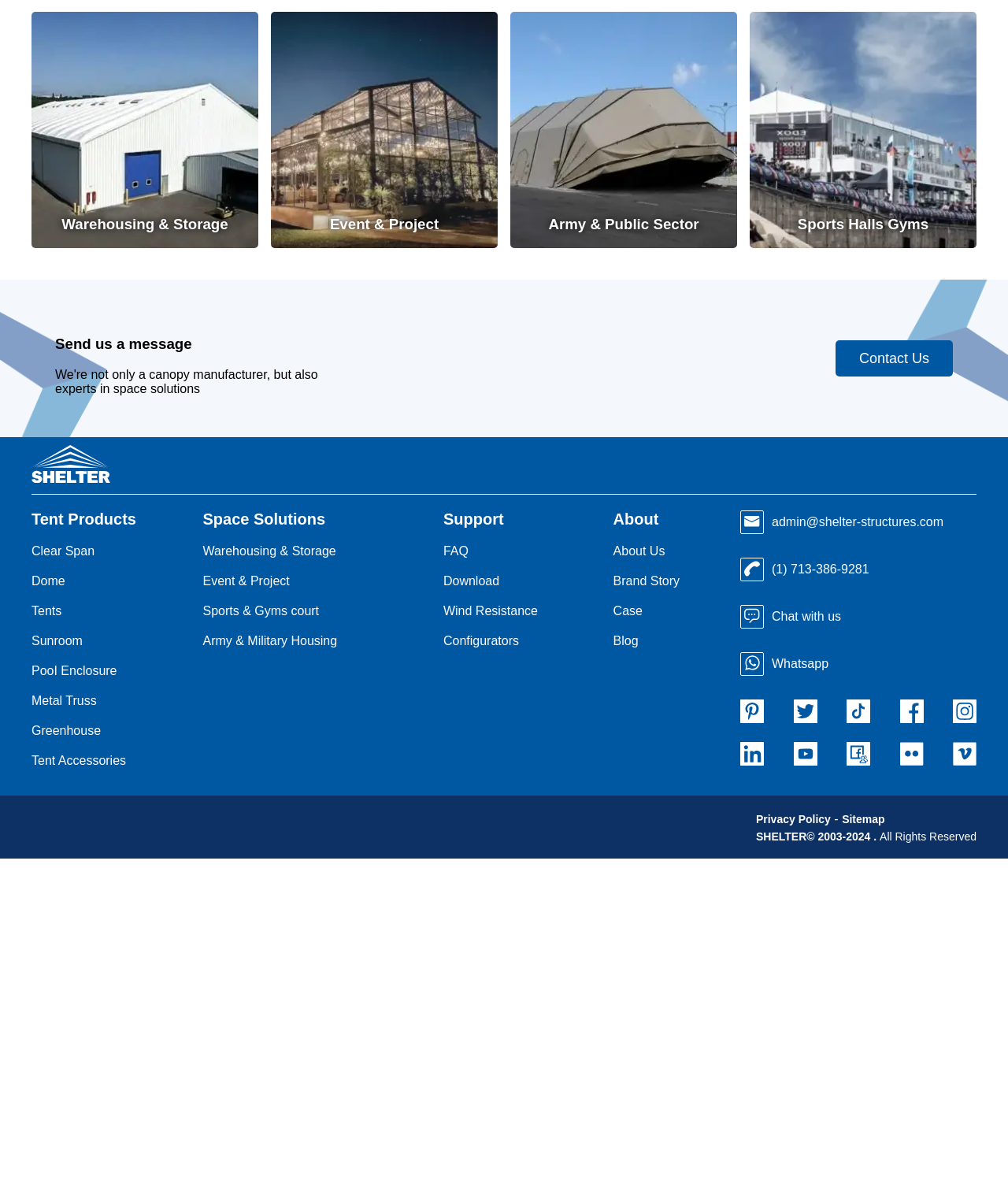For the following element description, predict the bounding box coordinates in the format (top-left x, top-left y, bottom-right x, bottom-right y). All values should be floating point numbers between 0 and 1. Description: PooI Enclosure

[0.031, 0.553, 0.116, 0.564]